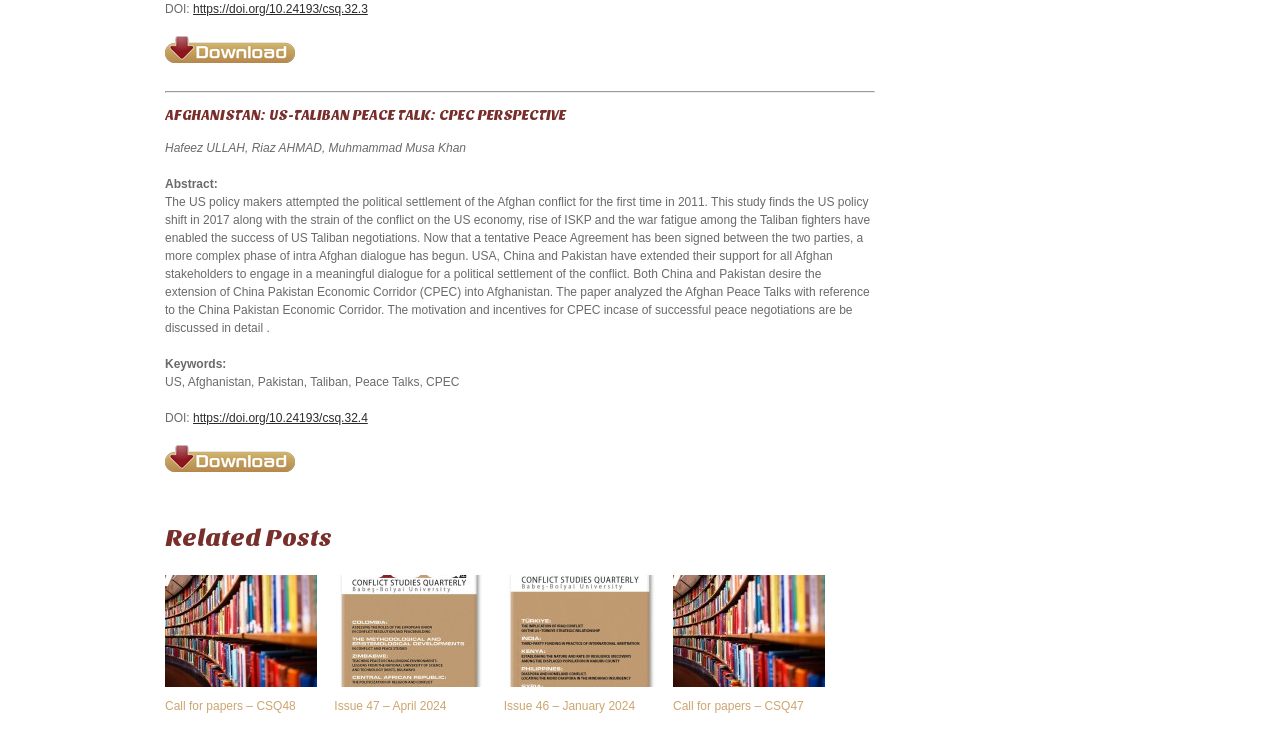Locate the bounding box coordinates of the area that needs to be clicked to fulfill the following instruction: "view issue 47". The coordinates should be in the format of four float numbers between 0 and 1, namely [left, top, right, bottom].

[0.261, 0.959, 0.349, 0.978]